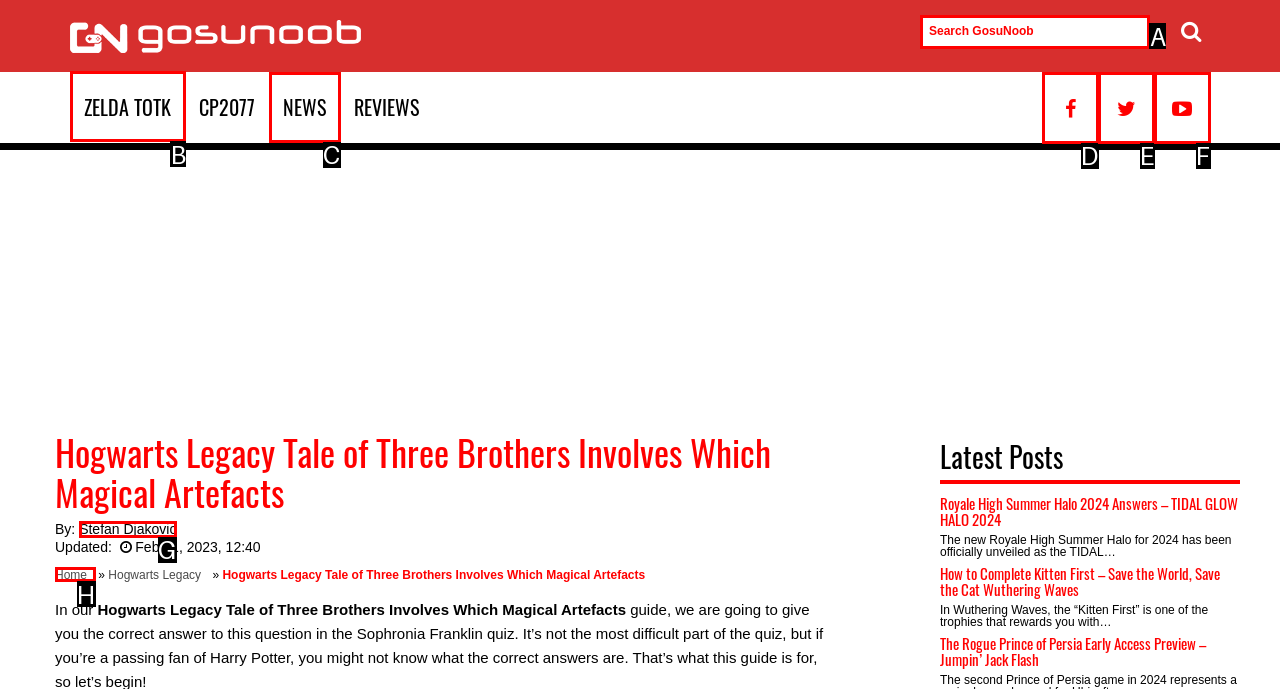Identify the correct letter of the UI element to click for this task: Visit the Zelda TOTK page
Respond with the letter from the listed options.

B